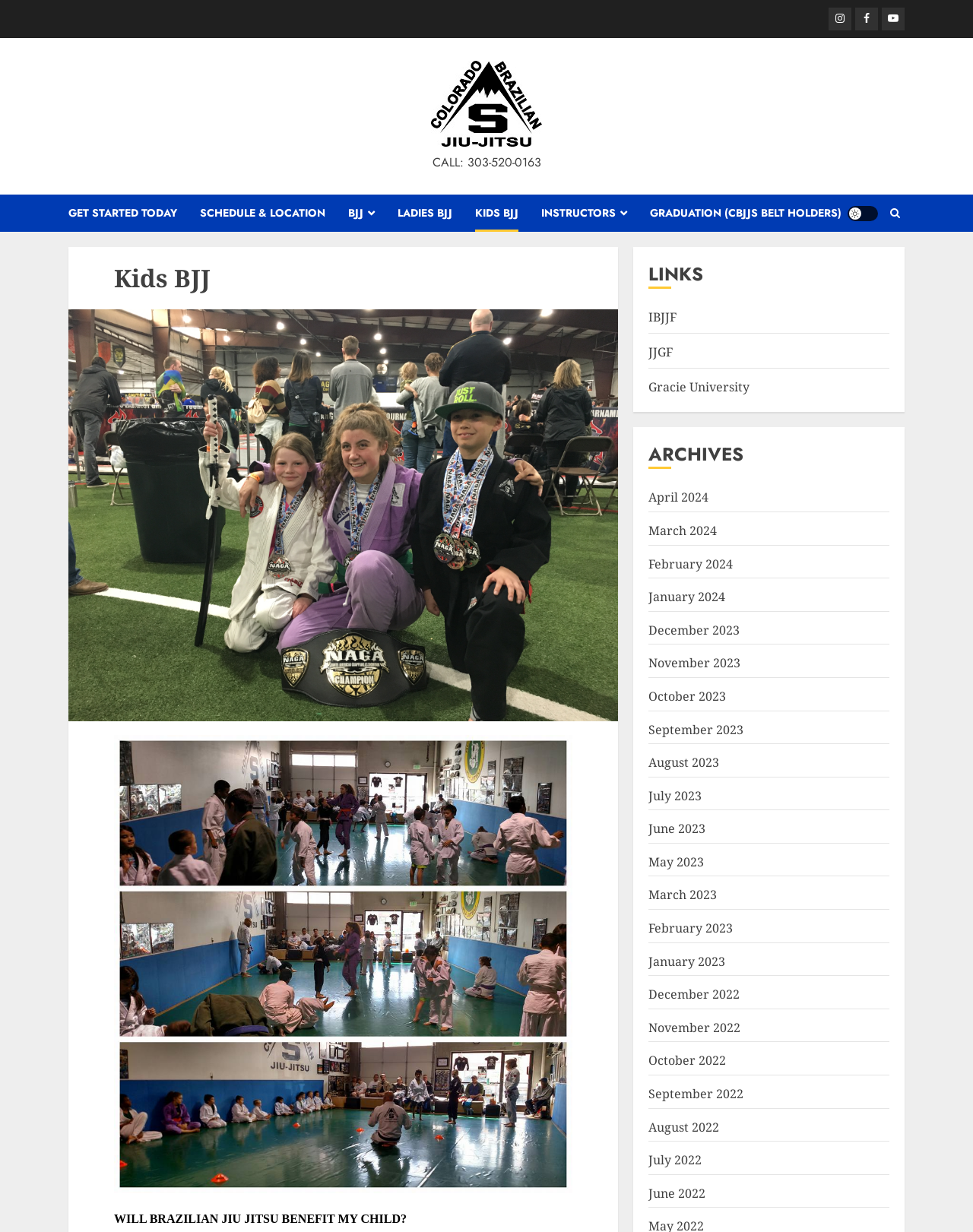Identify the bounding box for the UI element that is described as follows: "Graduation (CBJJS Belt Holders)".

[0.668, 0.158, 0.865, 0.188]